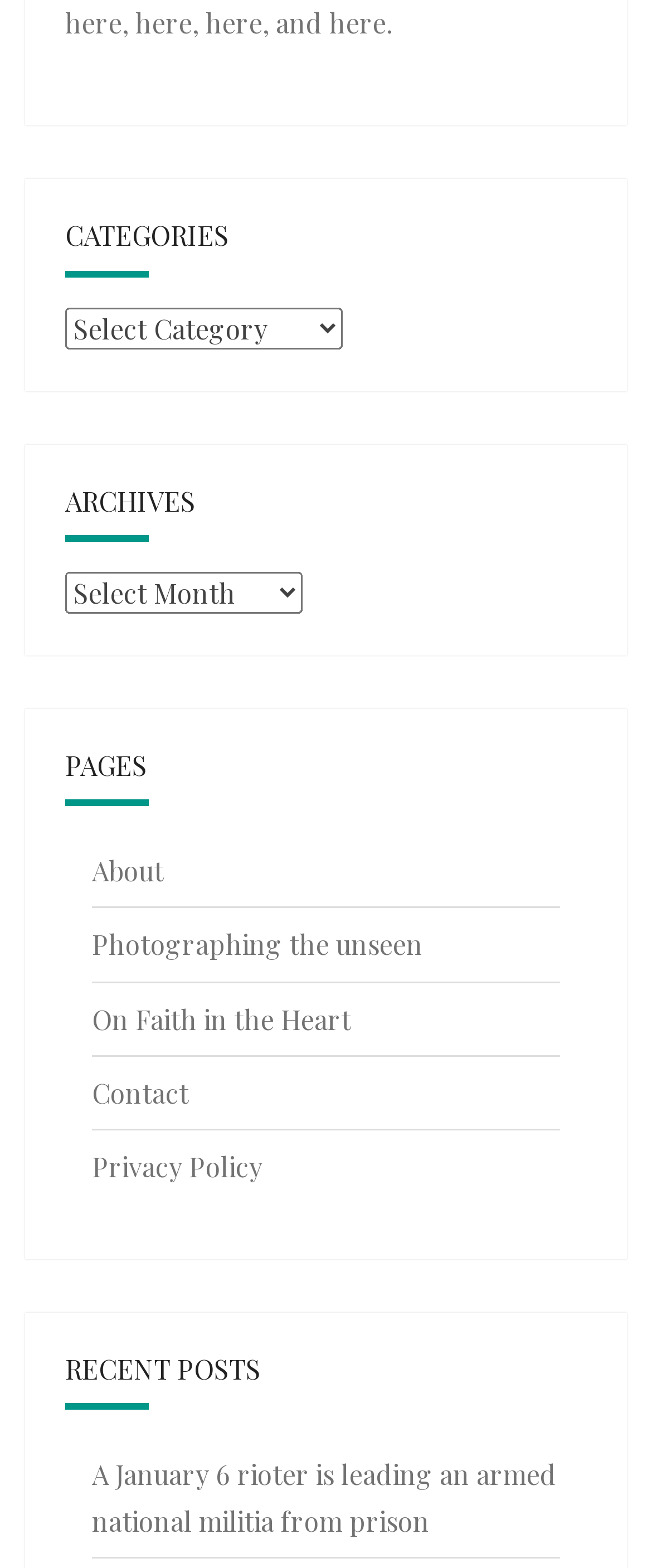Can you give a comprehensive explanation to the question given the content of the image?
What is the first category listed?

By examining the webpage, I found a heading 'CATEGORIES' followed by a static text 'Categories' and a combobox with the same label. Therefore, the first category listed is 'Categories'.